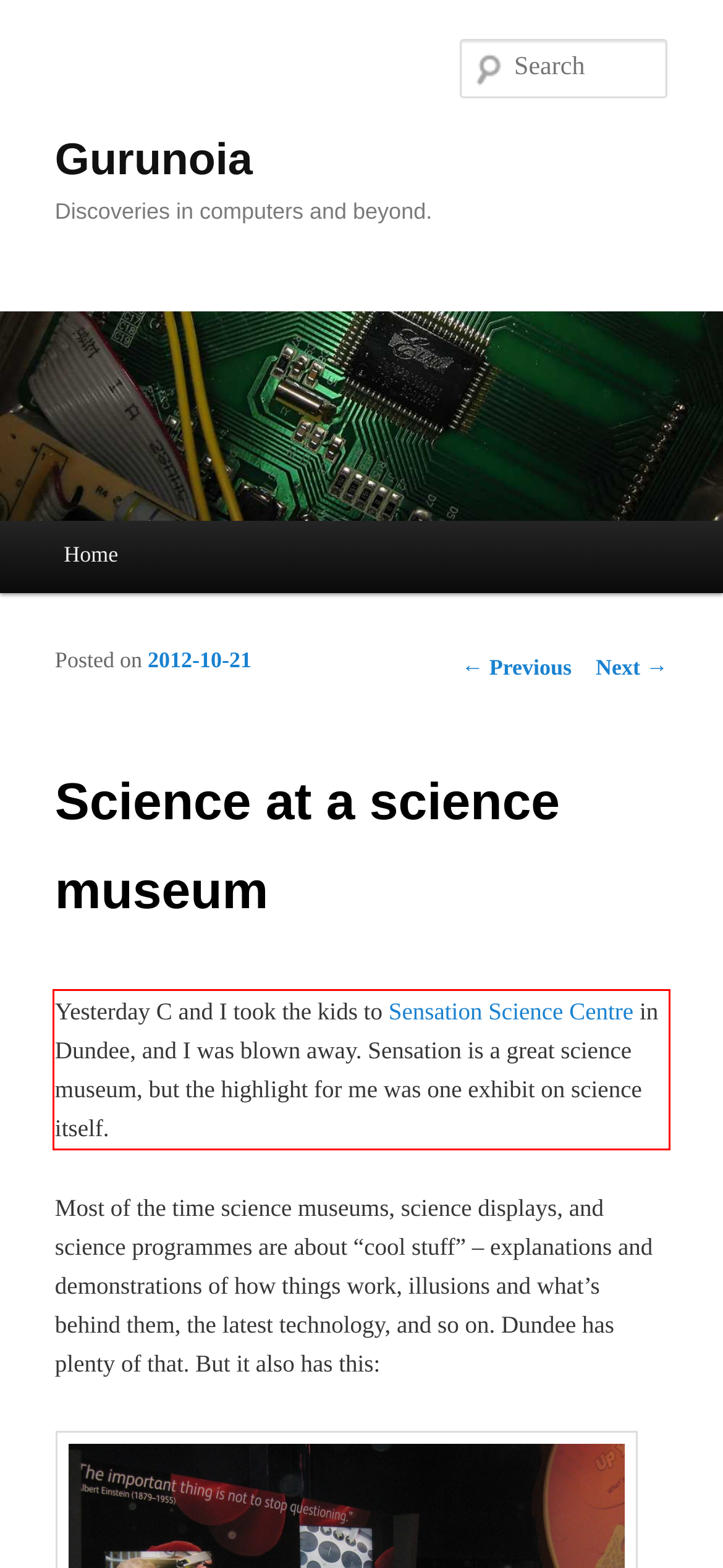You are provided with a screenshot of a webpage that includes a UI element enclosed in a red rectangle. Extract the text content inside this red rectangle.

Yesterday C and I took the kids to Sensation Science Centre in Dundee, and I was blown away. Sensation is a great science museum, but the highlight for me was one exhibit on science itself.